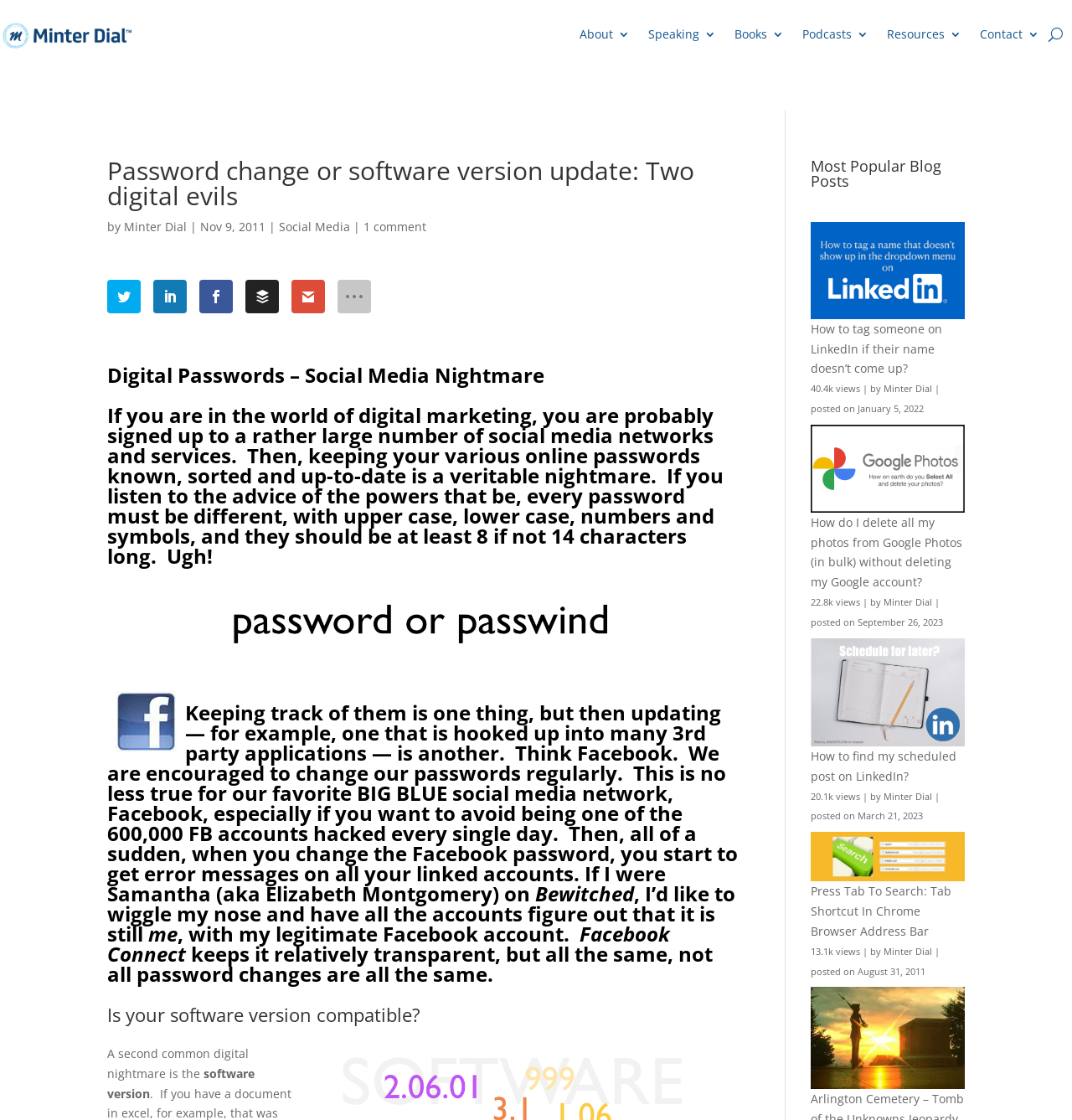Craft a detailed narrative of the webpage's structure and content.

This webpage is about digital passwords and software version updates, with a focus on social media. At the top, there are several links to different sections of the website, including "About", "Speaking", "Books", "Podcasts", "Resources", and "Contact". To the right of these links, there is a button labeled "U".

Below the top navigation, there is a heading that reads "Password change or software version update: Two digital evils" followed by the author's name, "Minter Dial", and the date "Nov 9, 2011". Underneath, there are several links to related topics, including "Social Media" and "1 comment".

The main content of the page is a long article about the challenges of managing digital passwords, particularly in the context of social media. The article is divided into several sections, with headings and subheadings. There are also several links to other relevant topics, such as "digital marketing" and "Facebook". The article includes an image of a password or passwind, as well as a Facebook logo.

To the right of the main content, there is a section titled "Most Popular Blog Posts", which lists several articles with their titles, view counts, authors, and dates. Each article has a link to read more.

At the bottom of the page, there is another section with a heading that reads "Is your software version compatible?", followed by a brief paragraph of text.